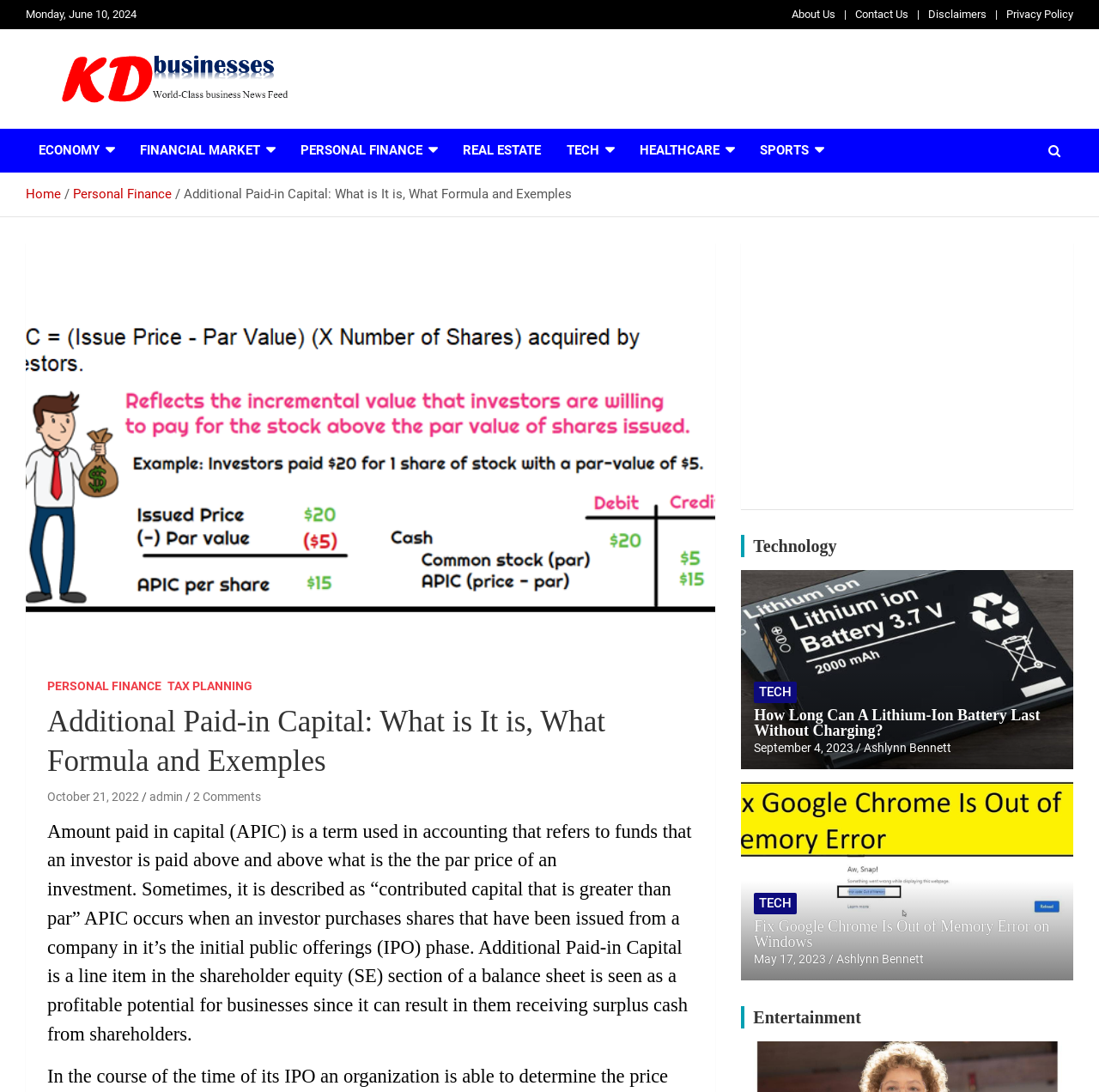Could you specify the bounding box coordinates for the clickable section to complete the following instruction: "Visit Personal Finance page"?

[0.066, 0.171, 0.156, 0.185]